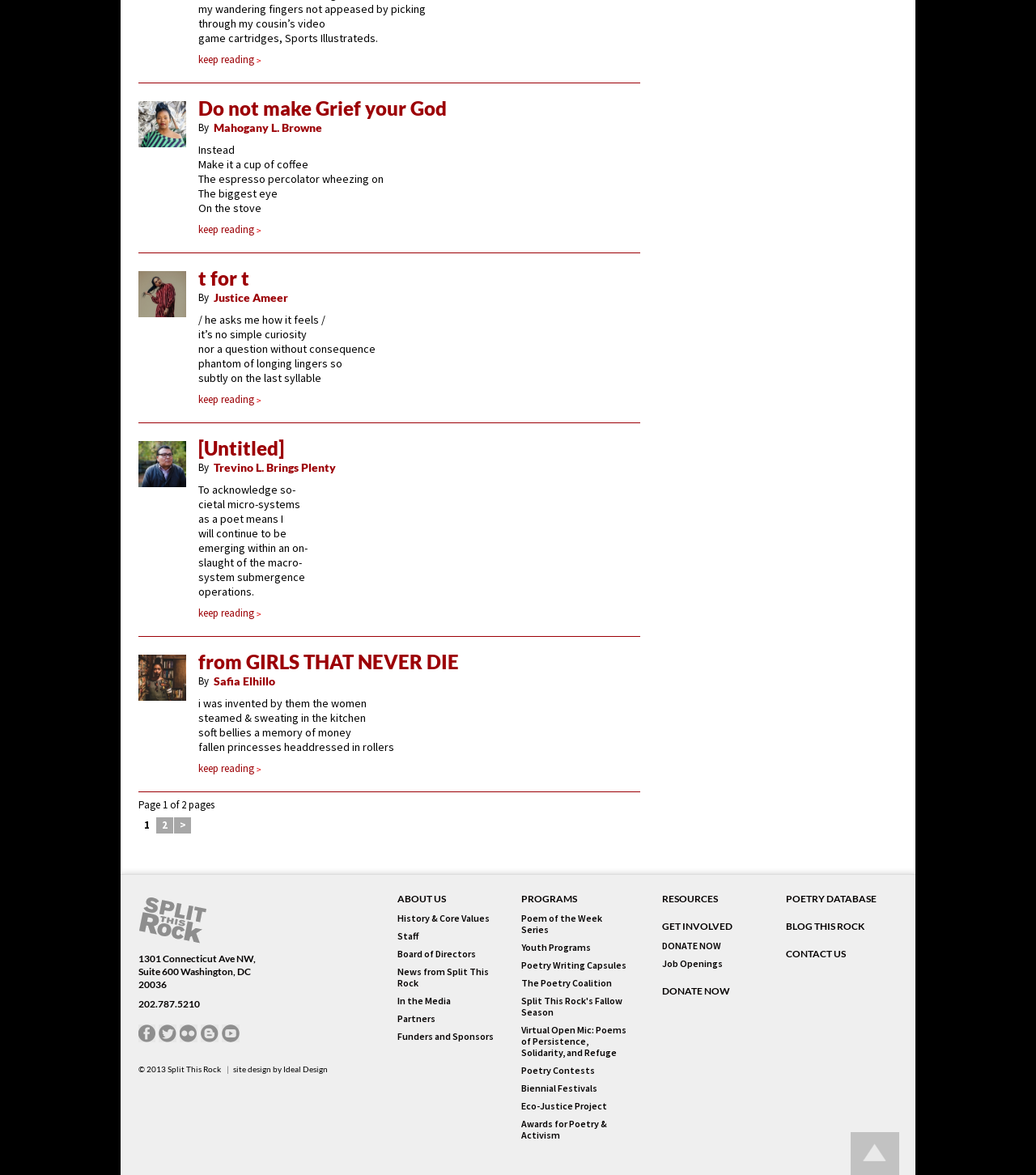Kindly determine the bounding box coordinates for the area that needs to be clicked to execute this instruction: "View the poem by Mahogany L. Browne".

[0.191, 0.083, 0.431, 0.102]